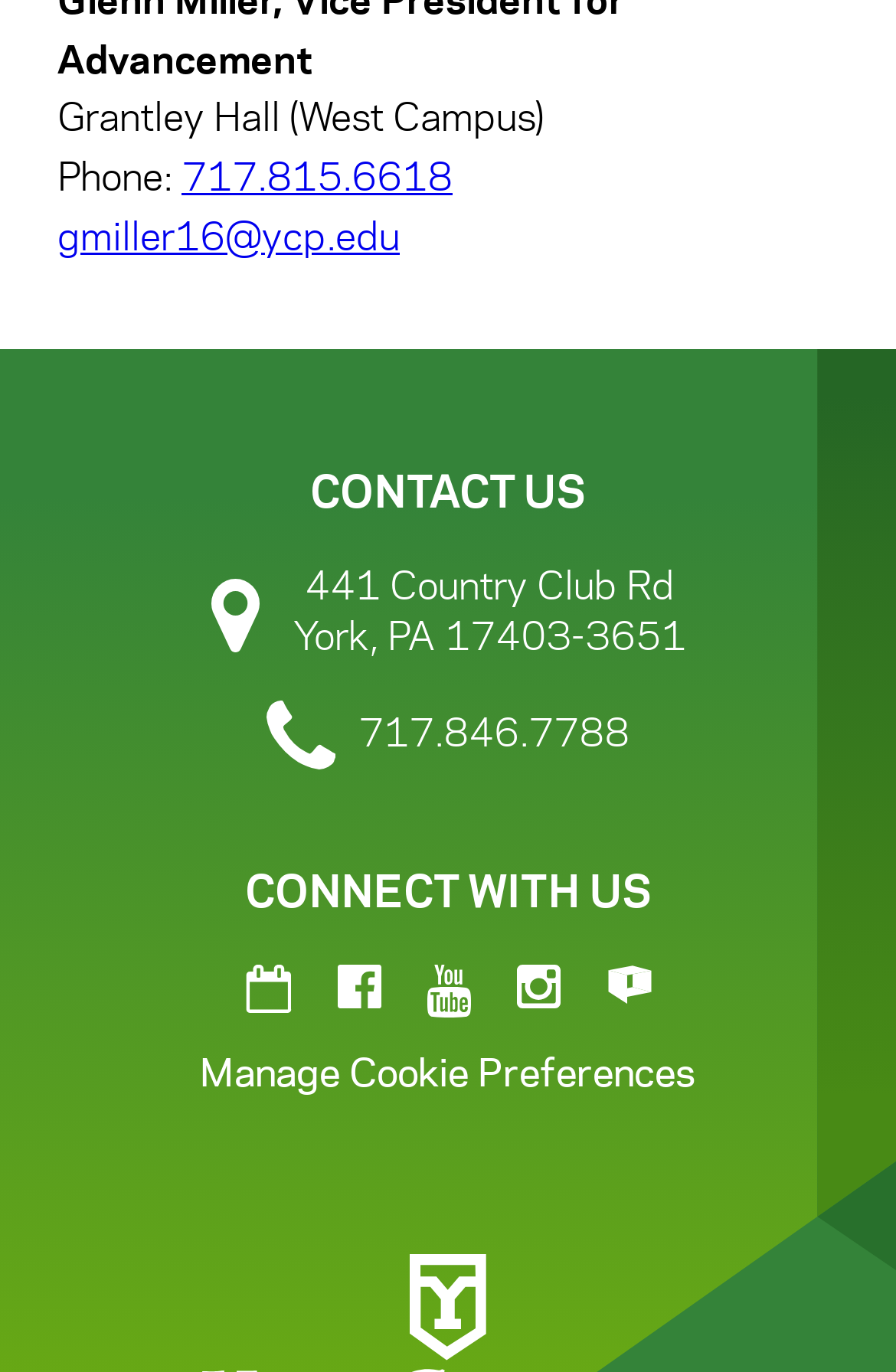Can you identify the bounding box coordinates of the clickable region needed to carry out this instruction: 'Send an email'? The coordinates should be four float numbers within the range of 0 to 1, stated as [left, top, right, bottom].

[0.064, 0.16, 0.446, 0.187]